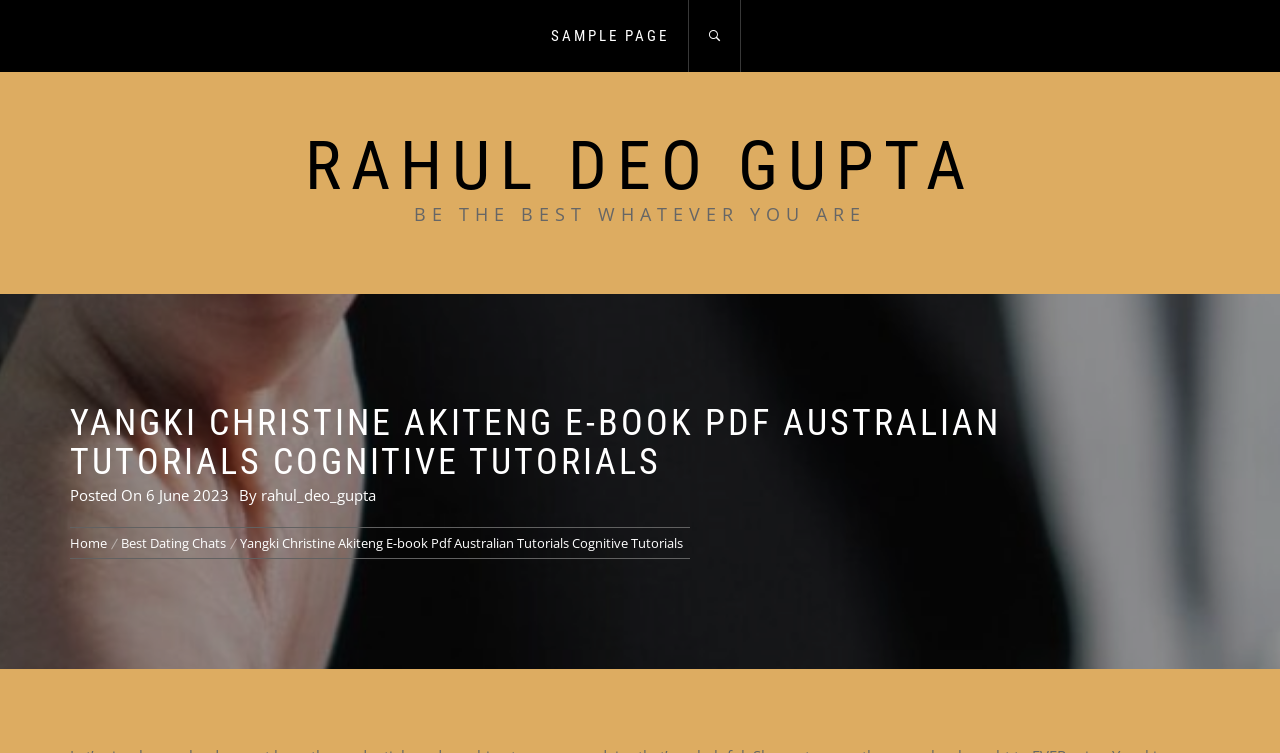Kindly determine the bounding box coordinates for the clickable area to achieve the given instruction: "Click SAMPLE PAGE".

[0.418, 0.0, 0.534, 0.096]